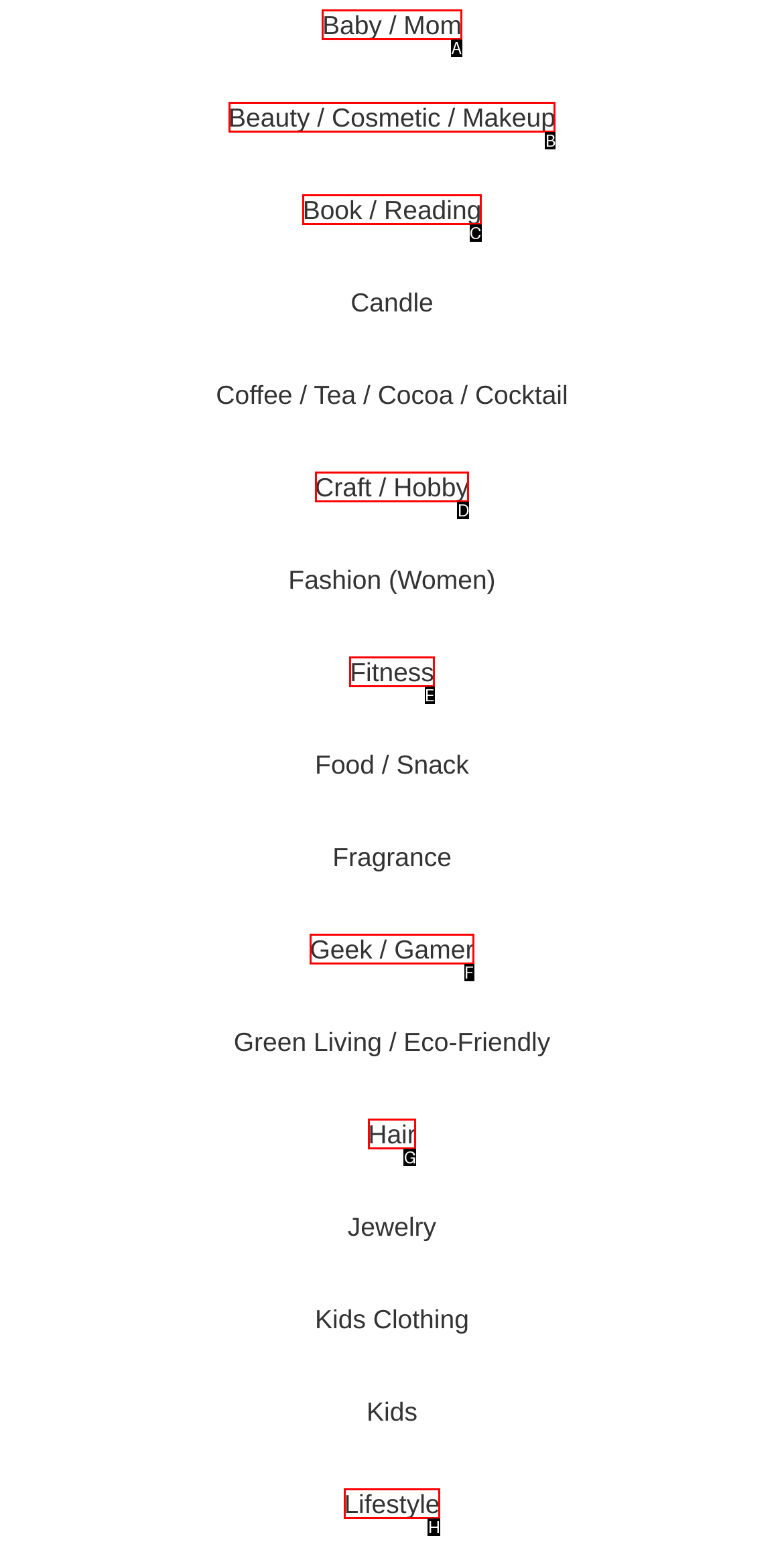Determine which UI element you should click to perform the task: View Fitness
Provide the letter of the correct option from the given choices directly.

E